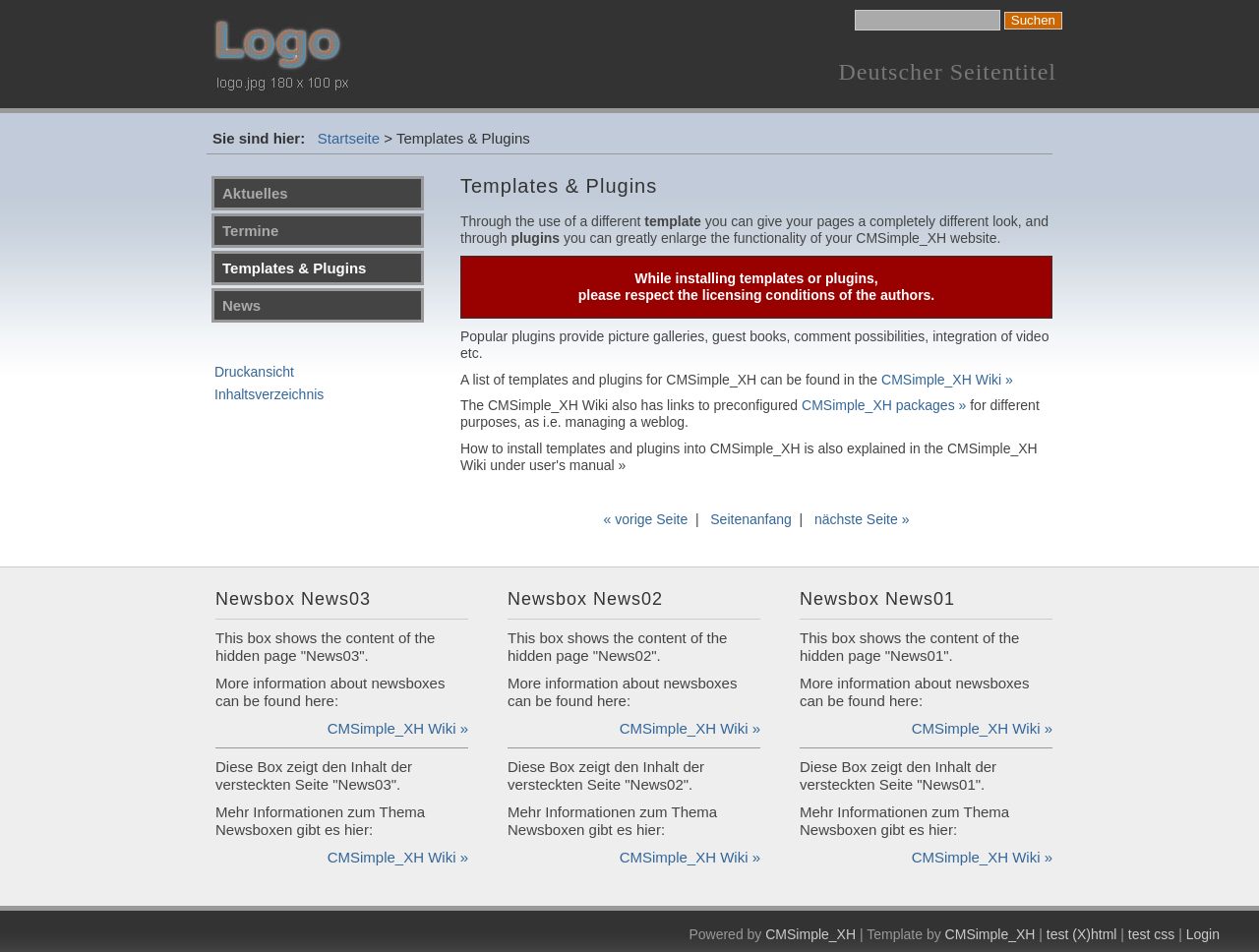Please find the bounding box coordinates of the clickable region needed to complete the following instruction: "Click on the 'WINDOWS APPS' link". The bounding box coordinates must consist of four float numbers between 0 and 1, i.e., [left, top, right, bottom].

None